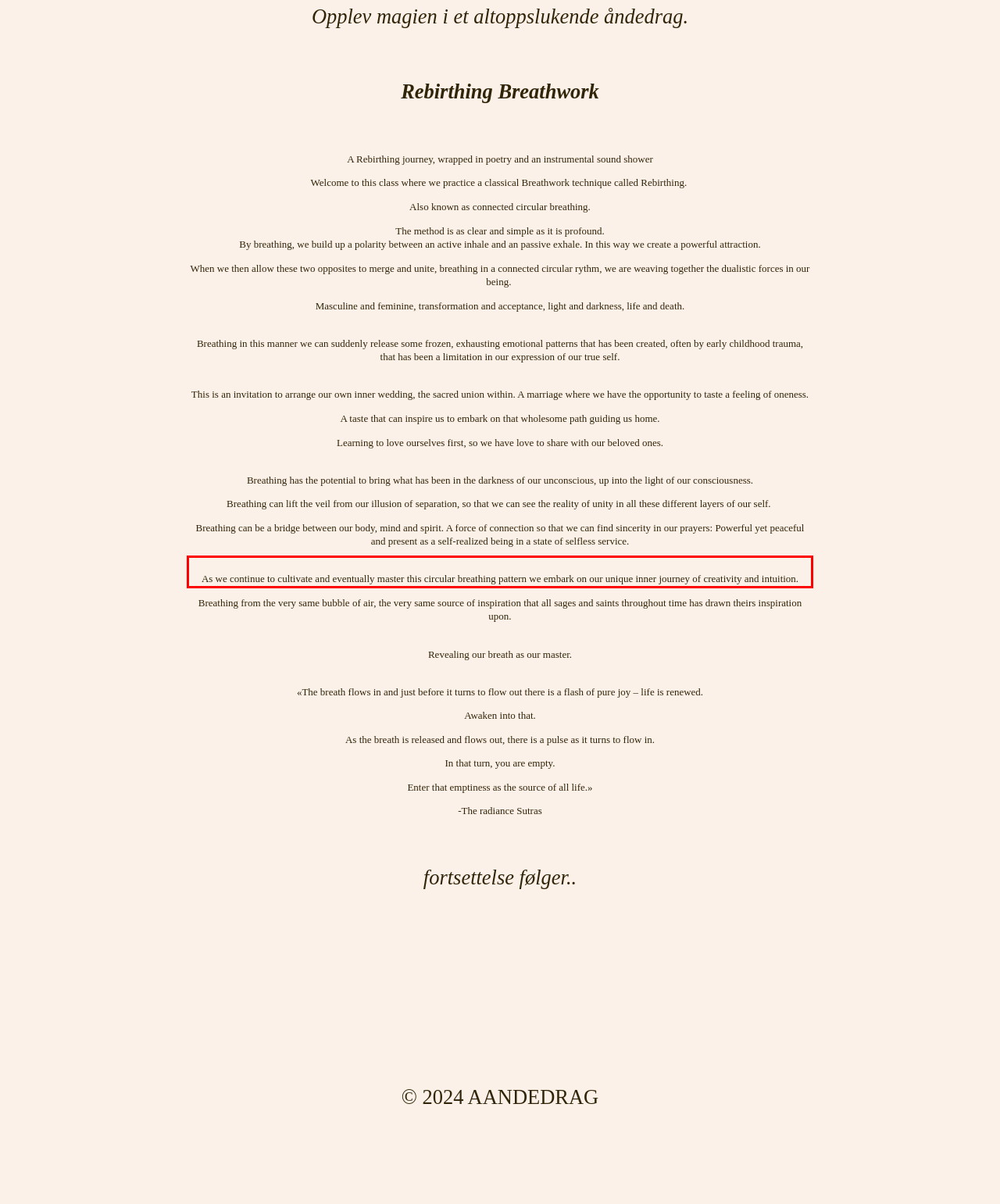The screenshot provided shows a webpage with a red bounding box. Apply OCR to the text within this red bounding box and provide the extracted content.

As we continue to cultivate and eventually master this circular breathing pattern we embark on our unique inner journey of creativity and intuition.